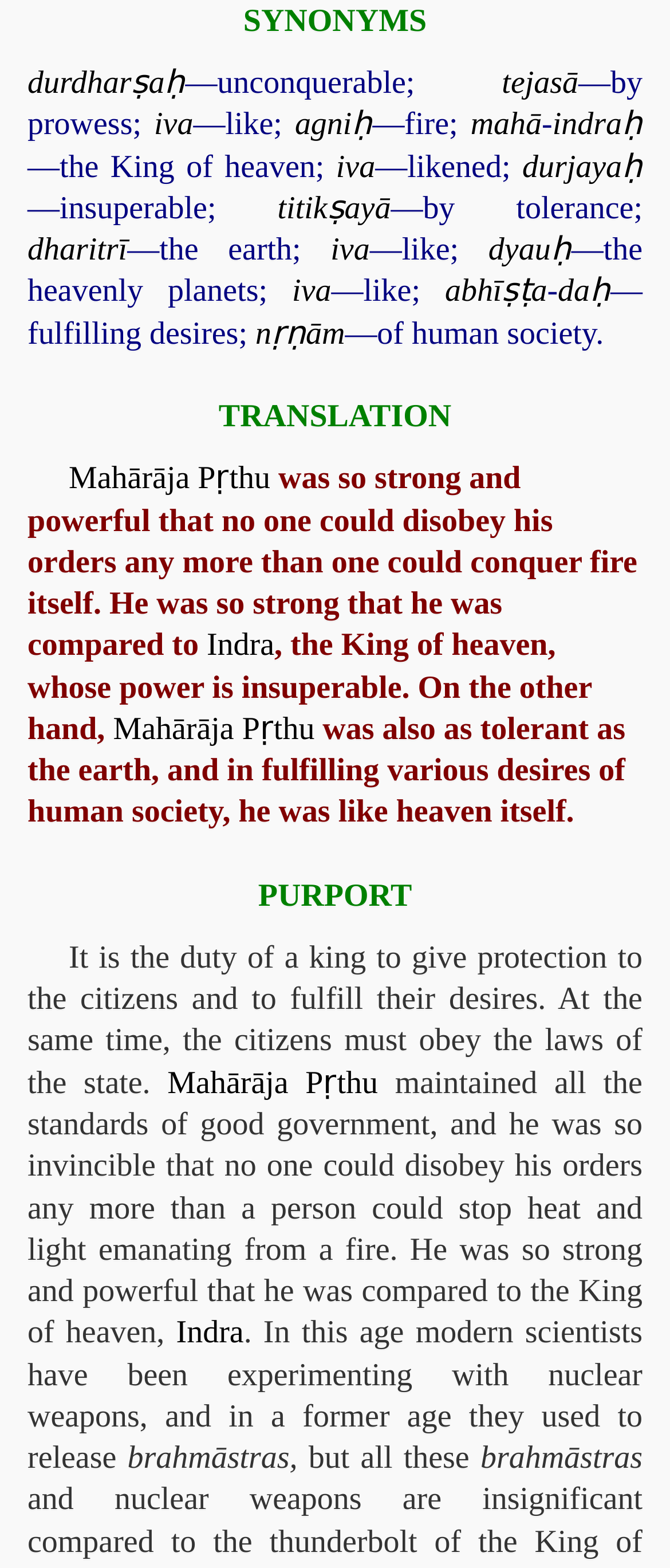Provide the bounding box coordinates of the UI element that matches the description: "Pṛthu".

[0.456, 0.679, 0.564, 0.702]